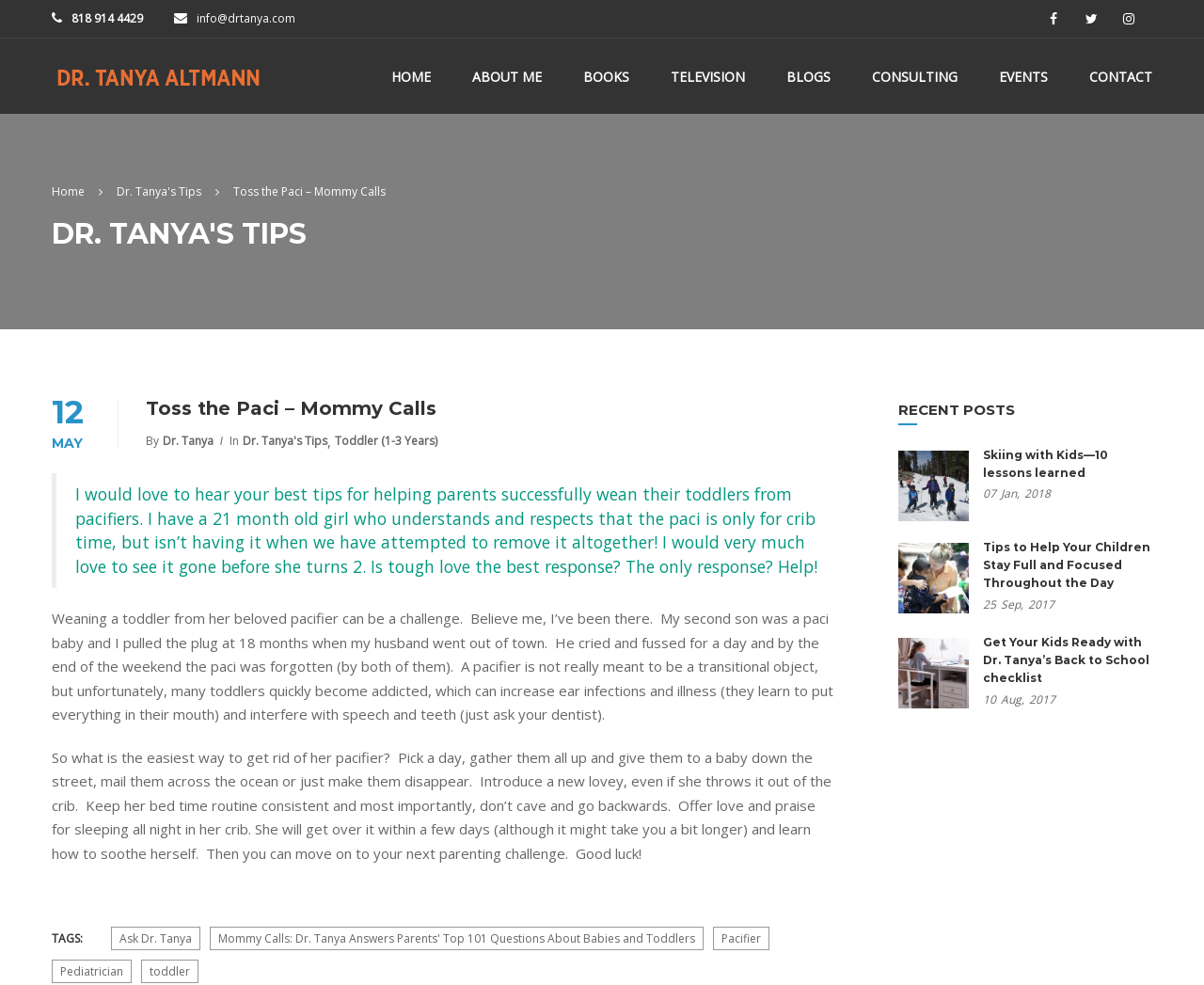Answer this question in one word or a short phrase: What is the topic of the blog post?

Weaning a toddler from pacifier